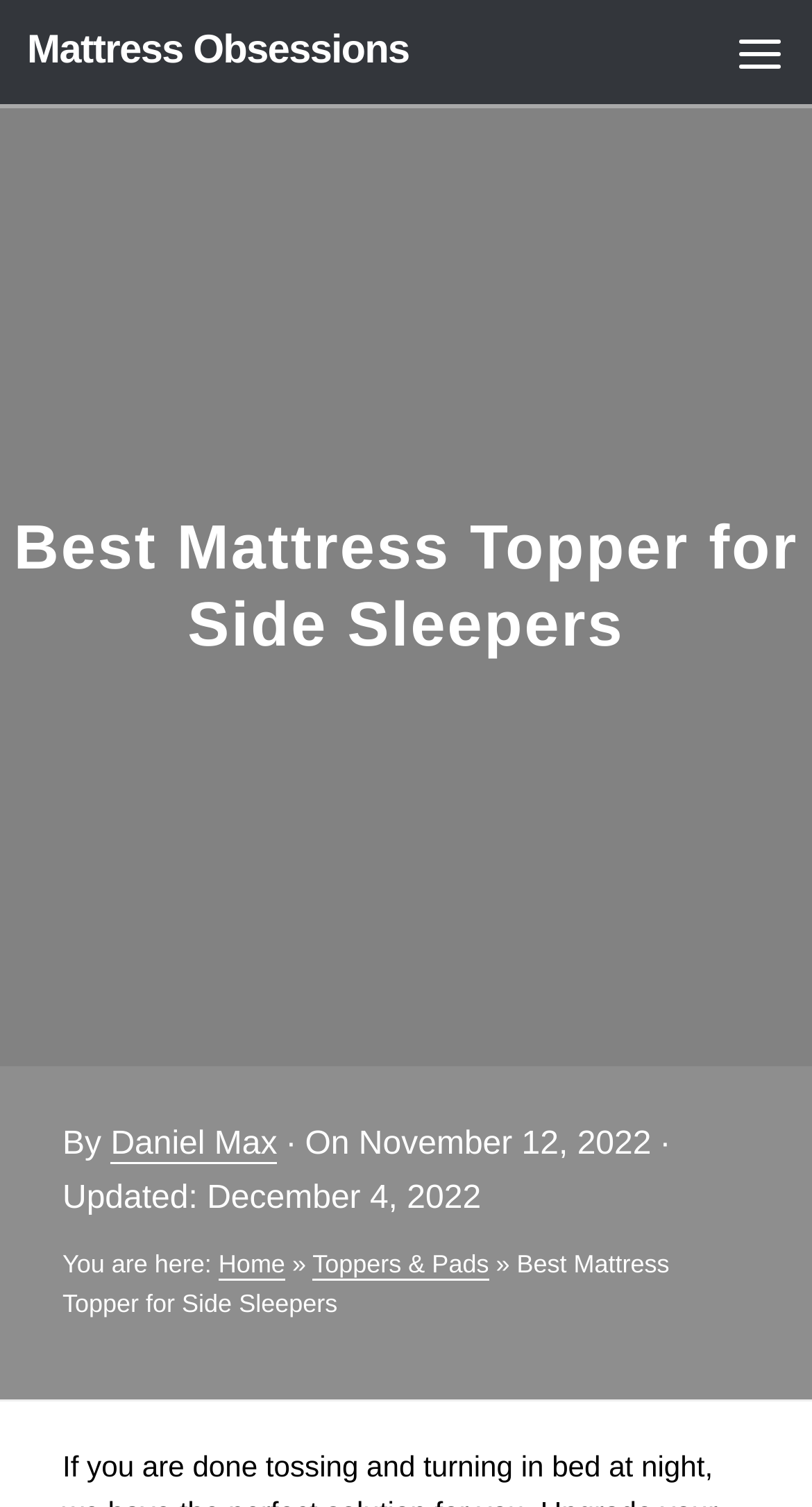What is the category of the article?
Observe the image and answer the question with a one-word or short phrase response.

Toppers & Pads